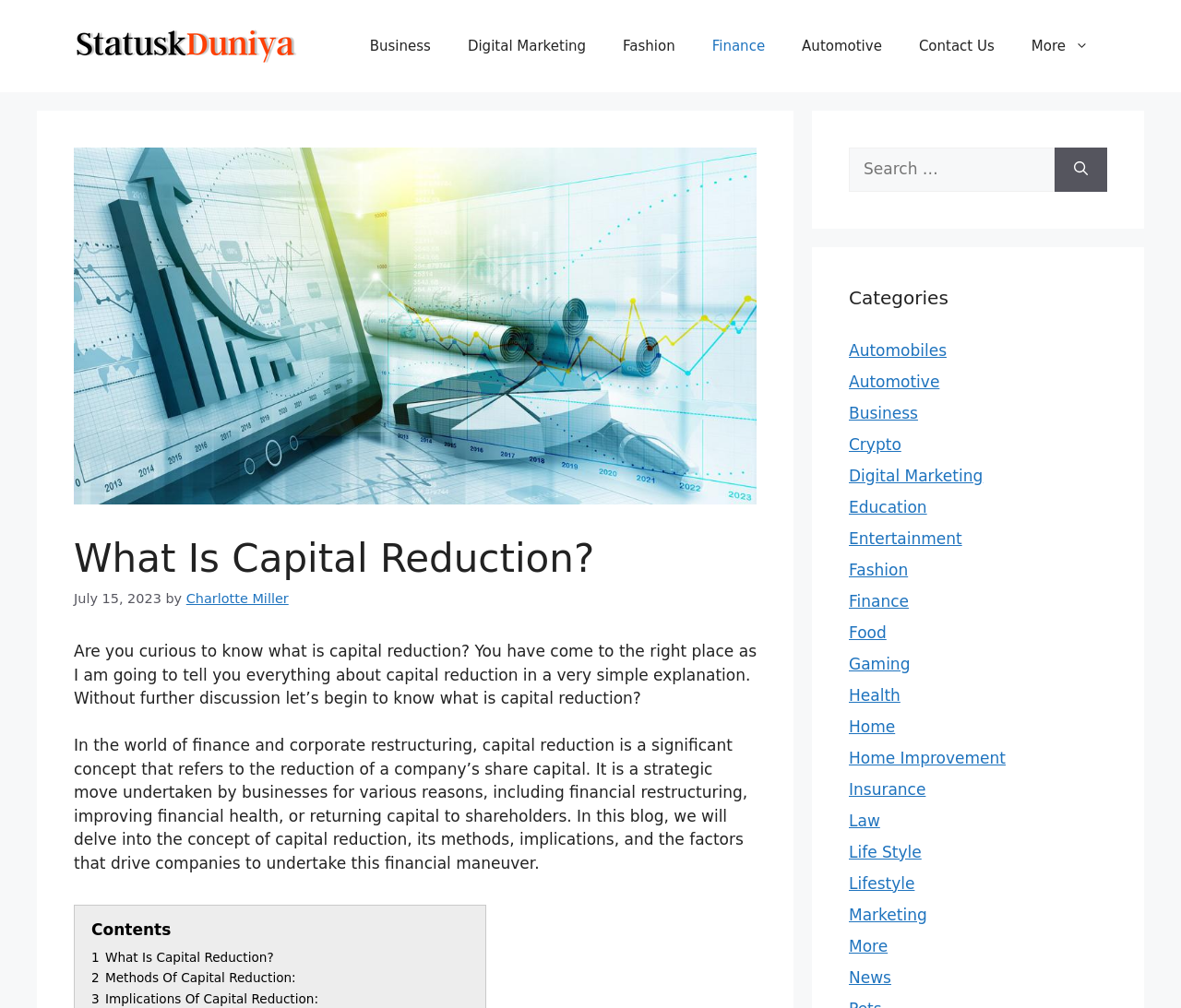What is the topic of the article?
Answer with a single word or phrase, using the screenshot for reference.

Capital Reduction